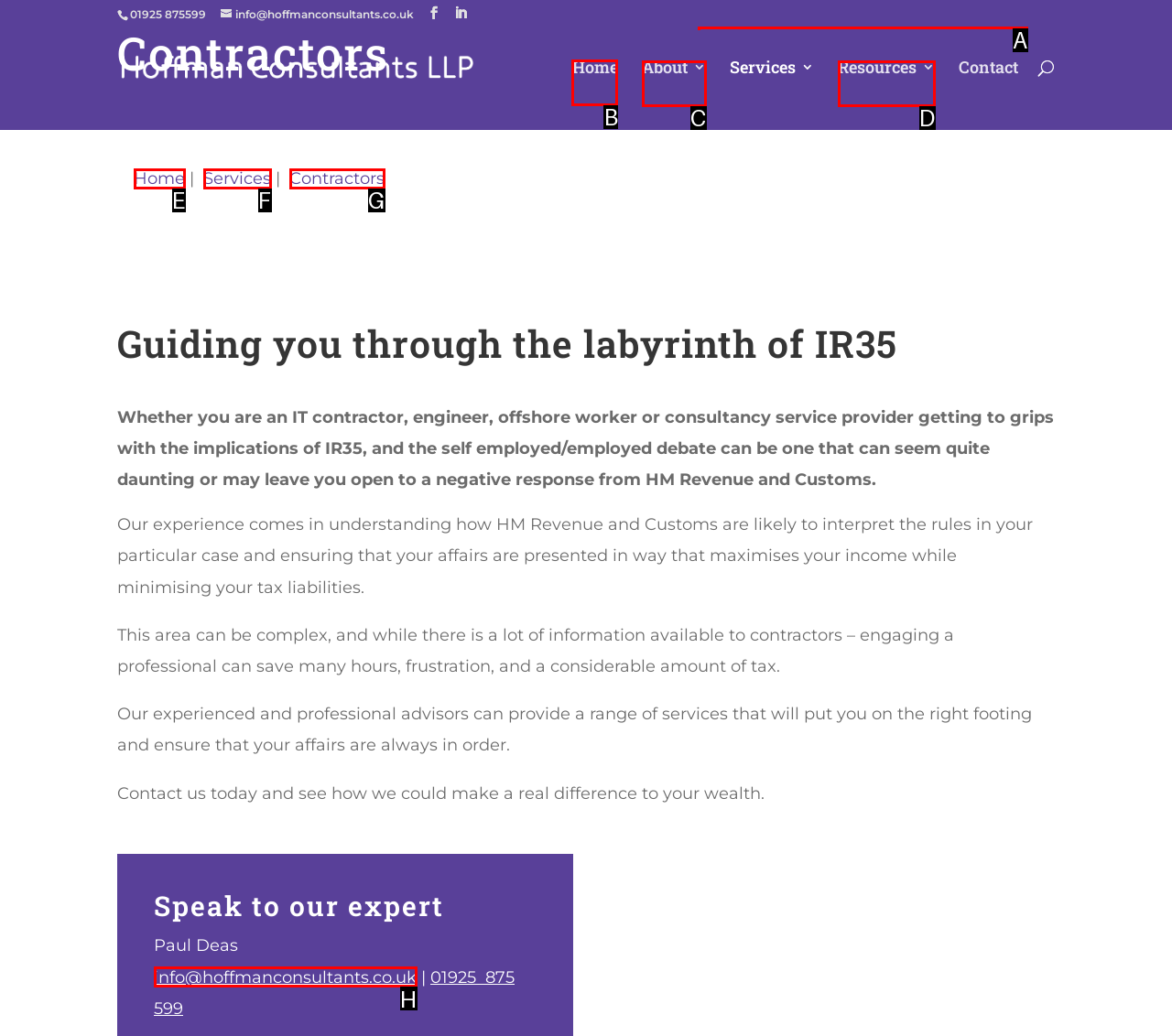Determine which UI element I need to click to achieve the following task: Go to the Home page Provide your answer as the letter of the selected option.

B